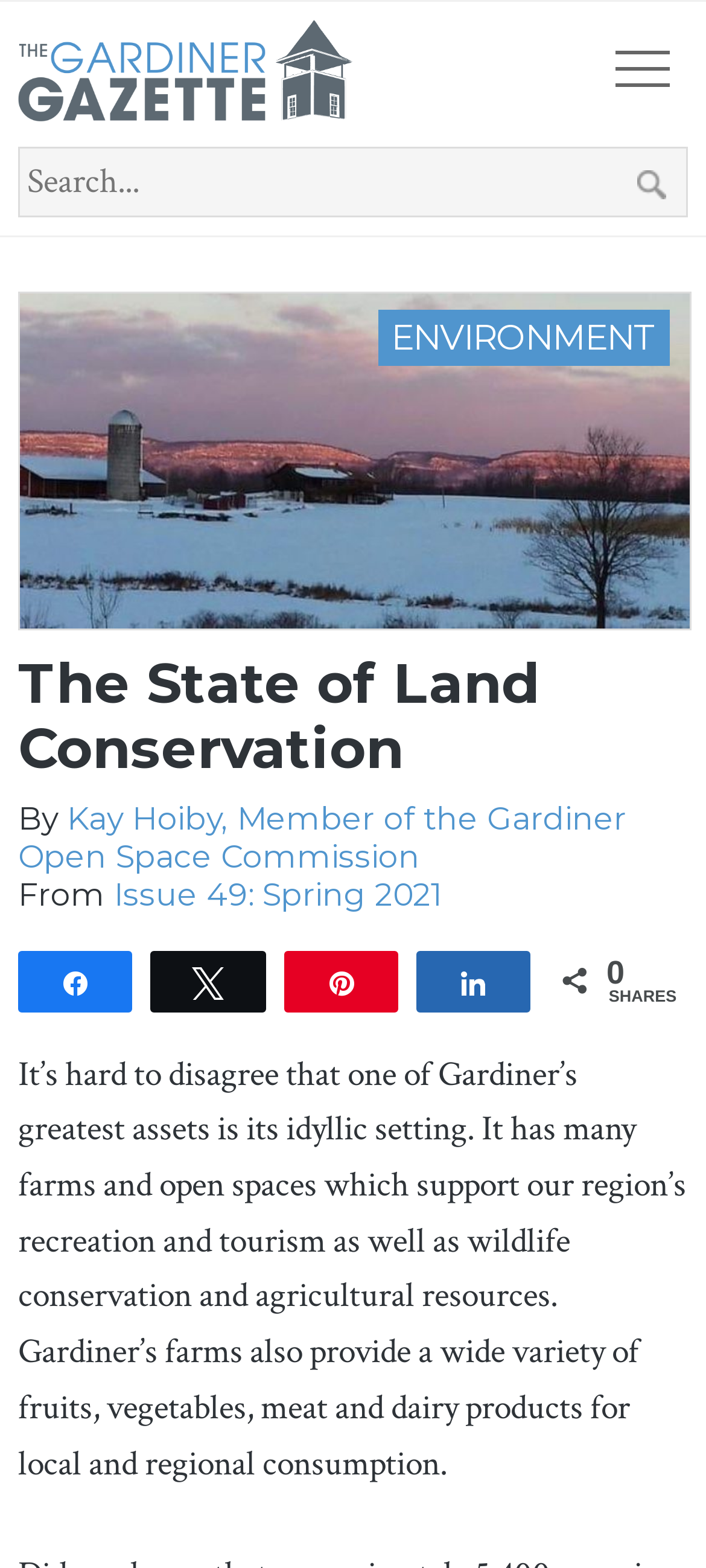Please provide the bounding box coordinates for the element that needs to be clicked to perform the instruction: "Read the article by Kay Hoiby". The coordinates must consist of four float numbers between 0 and 1, formatted as [left, top, right, bottom].

[0.026, 0.51, 0.887, 0.558]